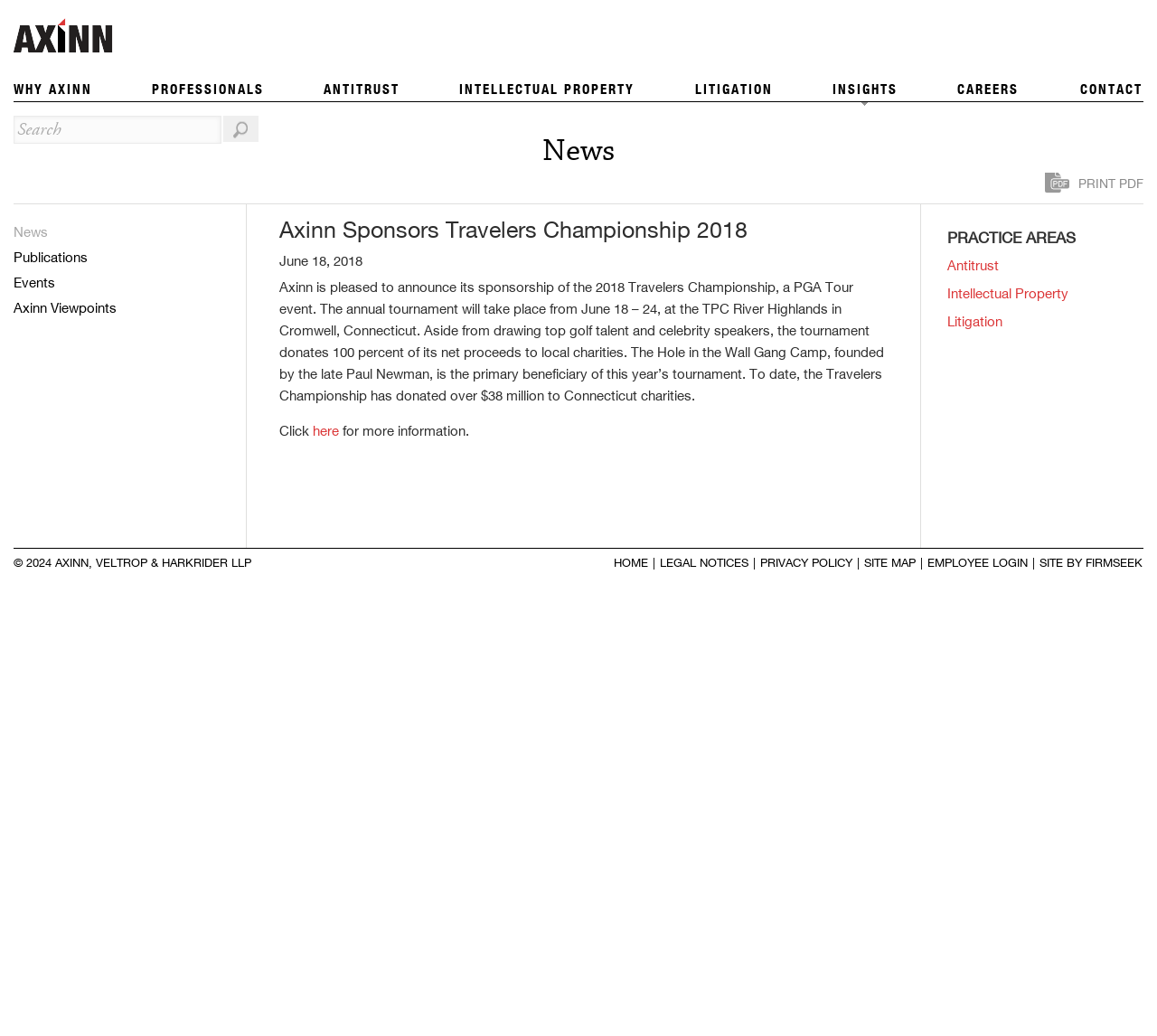Pinpoint the bounding box coordinates of the element to be clicked to execute the instruction: "Click the 'Wave Solder Pallet' link".

None